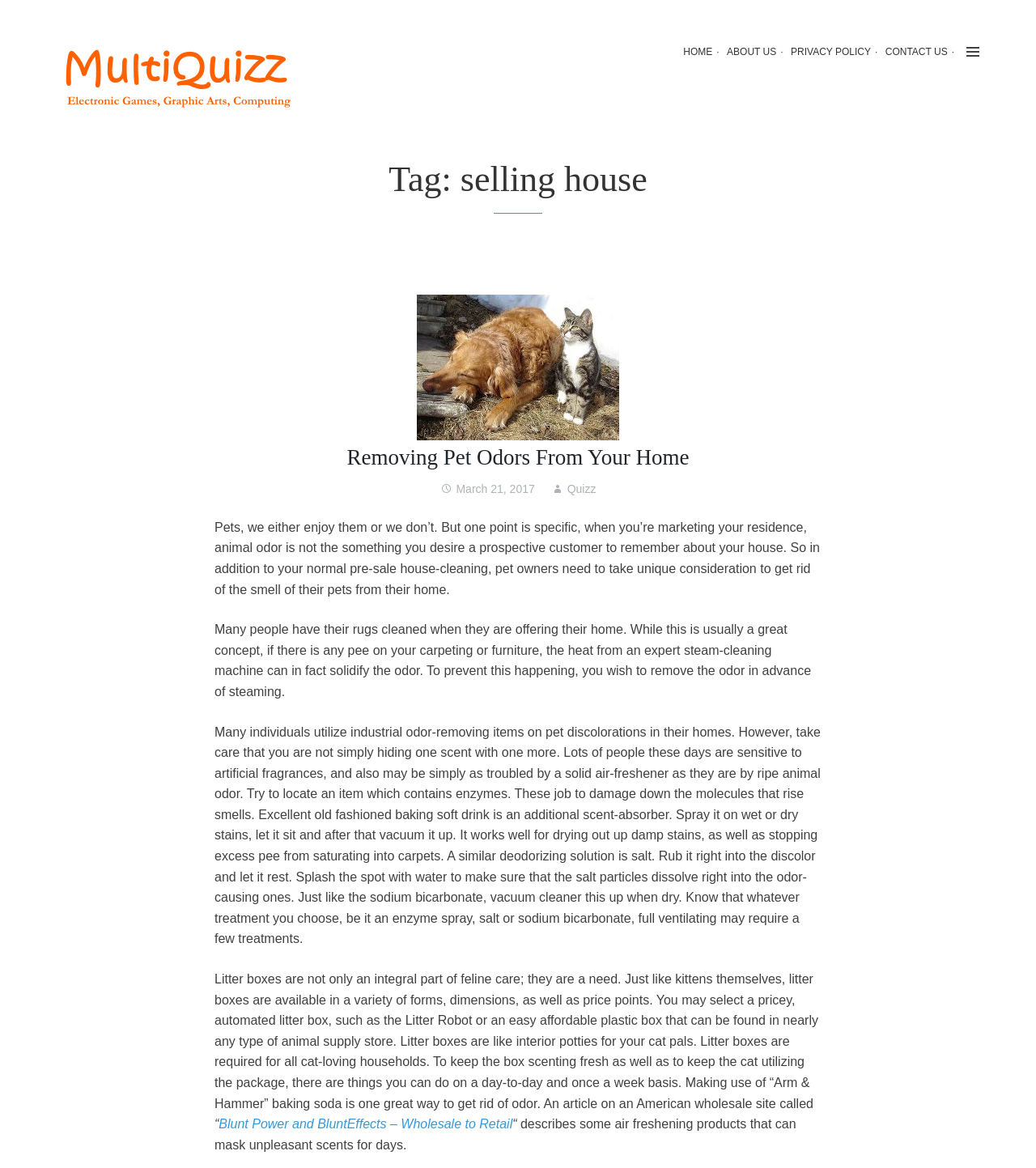Based on what you see in the screenshot, provide a thorough answer to this question: What can be used to mask unpleasant scents?

According to the webpage, air freshening products can be used to mask unpleasant scents. The webpage mentions that these products can mask unpleasant scents for days.